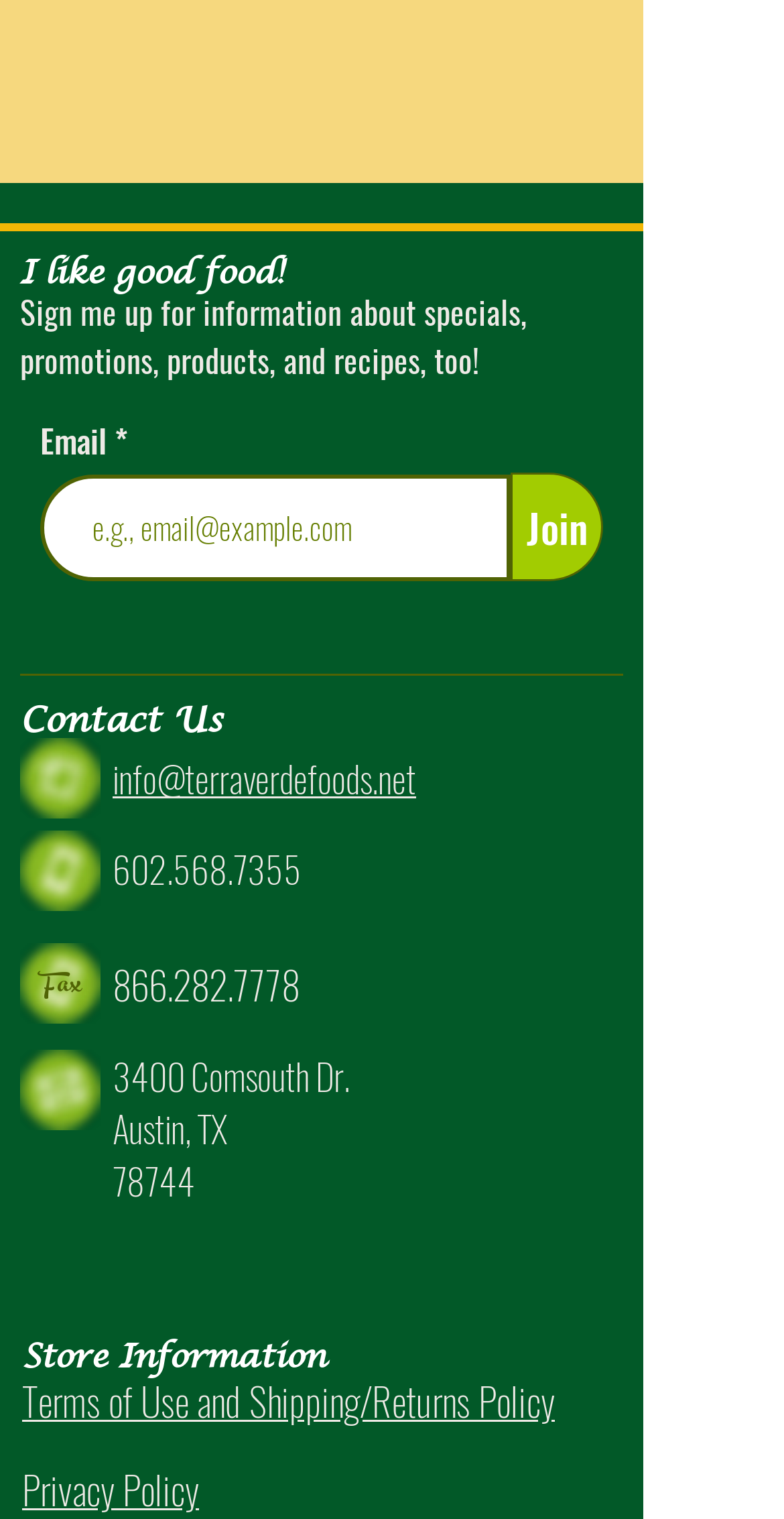Using the information shown in the image, answer the question with as much detail as possible: What is the fax number?

The fax number is displayed next to a 'Circular Stamp Icon' image, which is located below the 'Fax' heading. This suggests that the fax number is for sending fax messages to the company or store.